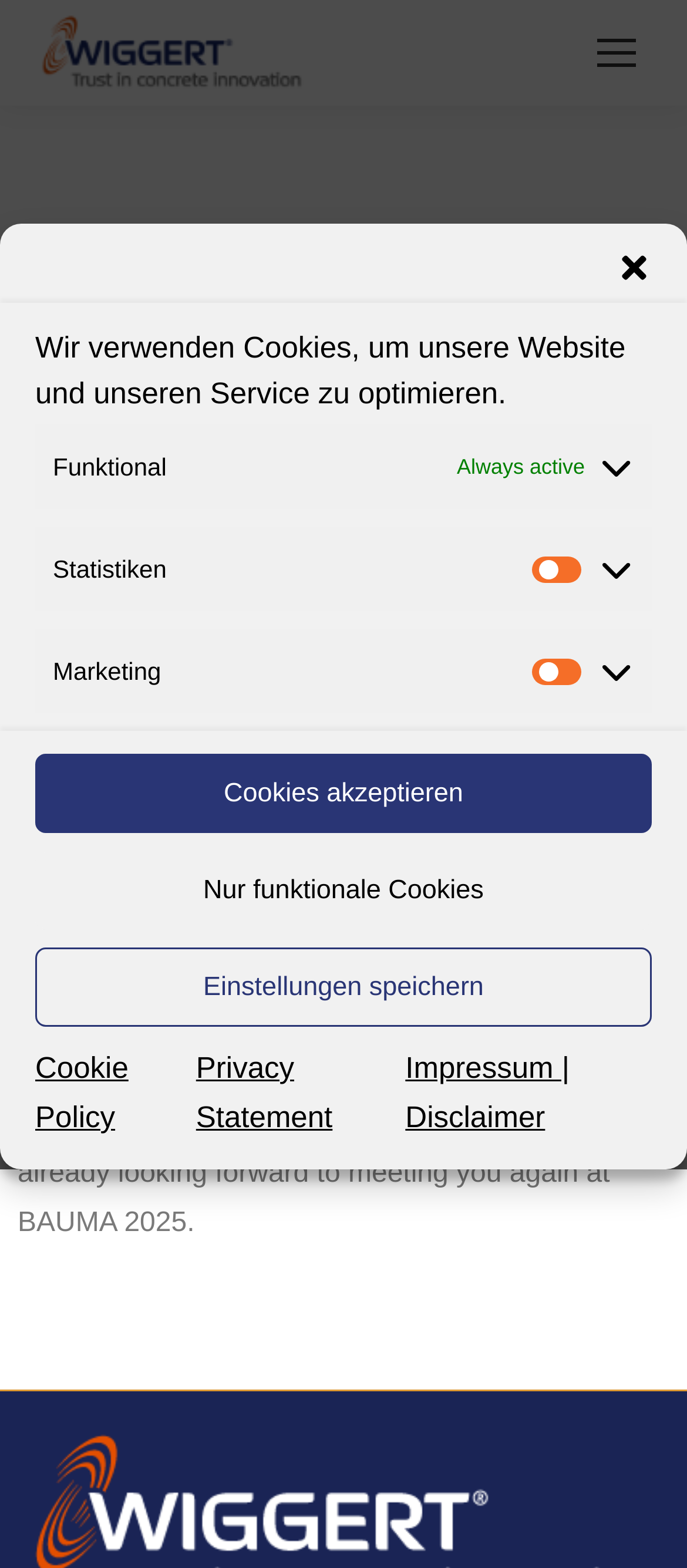Pinpoint the bounding box coordinates of the element to be clicked to execute the instruction: "Go to the top of the page".

[0.872, 0.69, 0.974, 0.735]